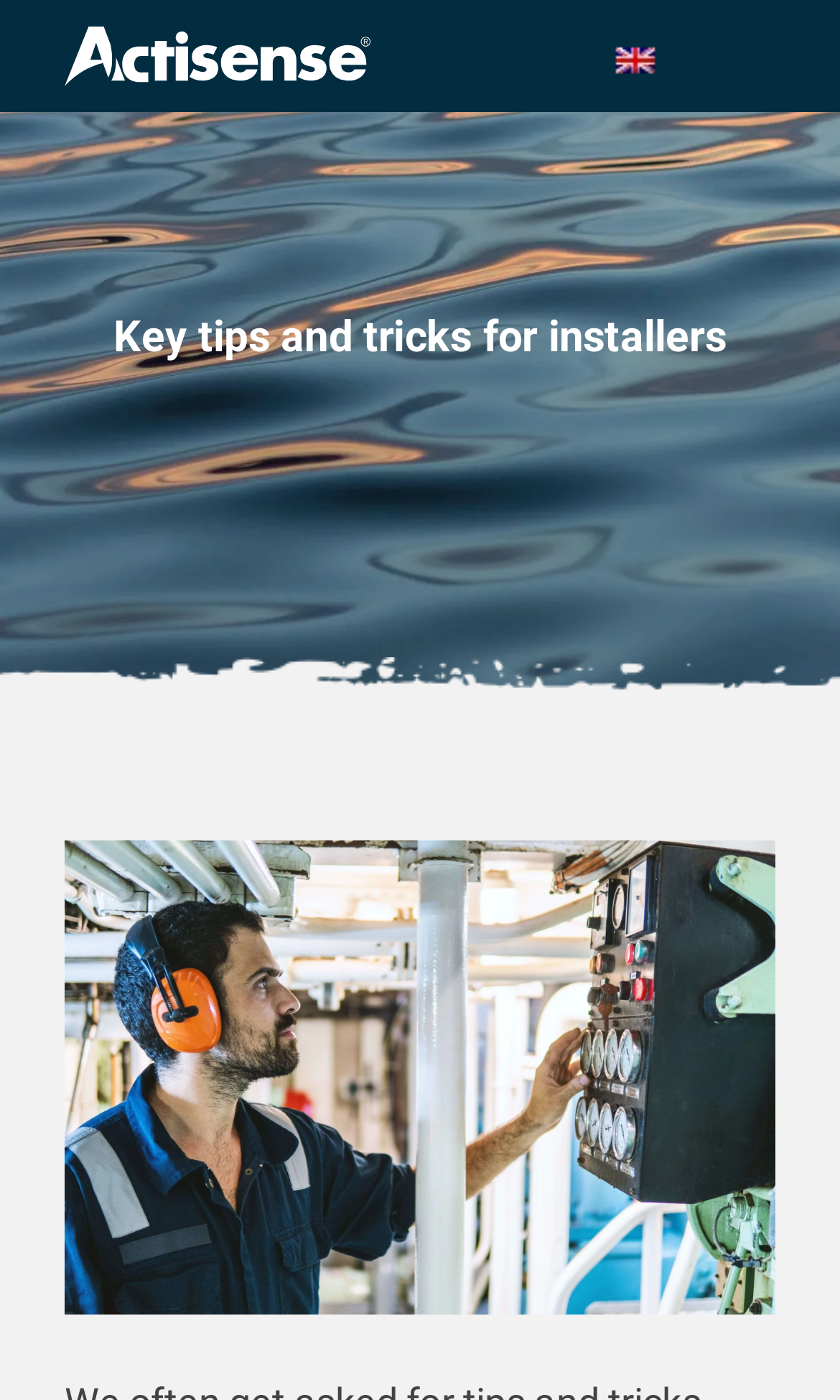Locate the UI element that matches the description Heather Powers in the webpage screenshot. Return the bounding box coordinates in the format (top-left x, top-left y, bottom-right x, bottom-right y), with values ranging from 0 to 1.

None